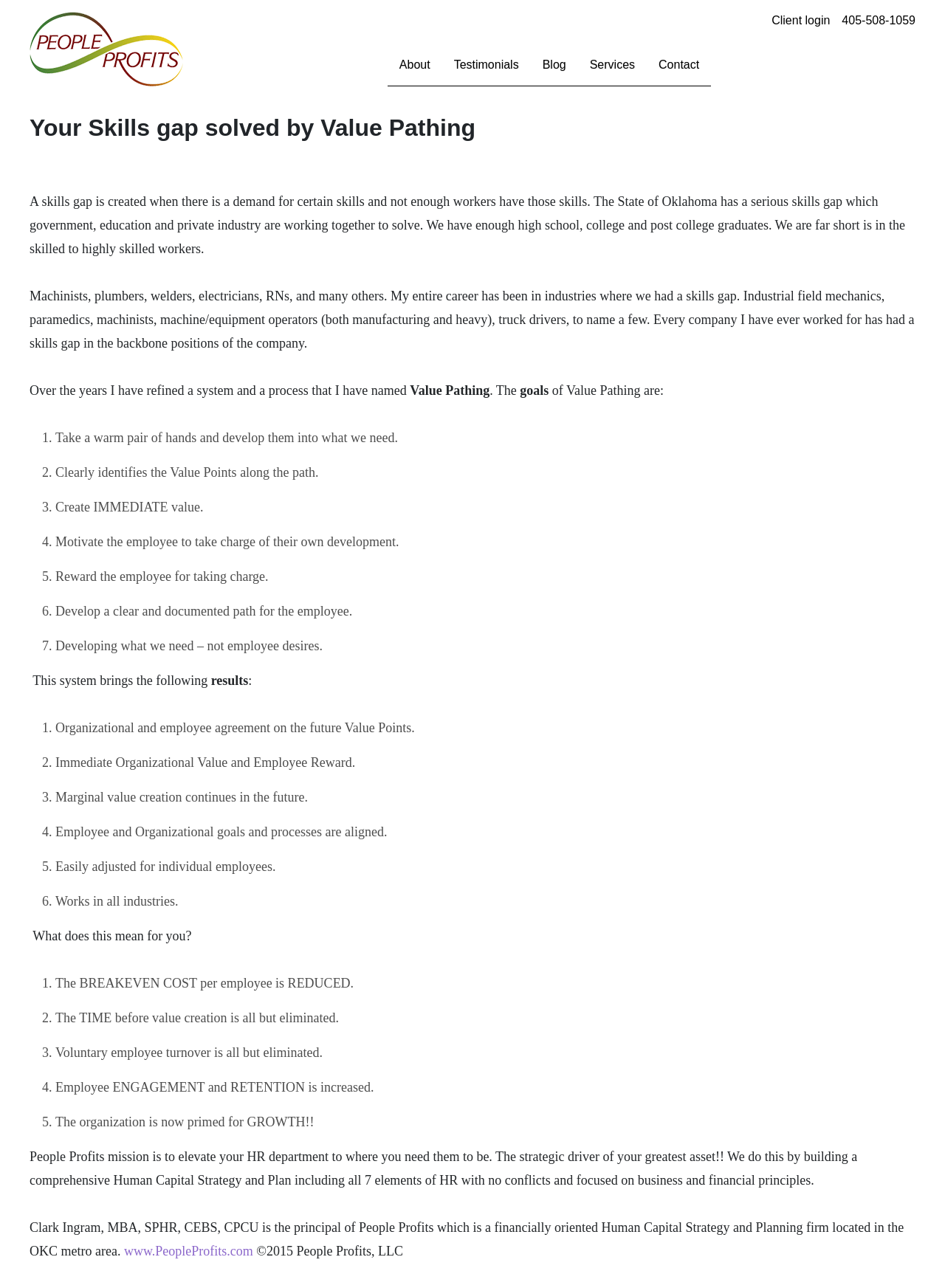Find the bounding box coordinates of the area that needs to be clicked in order to achieve the following instruction: "Click on the 'Contact' link". The coordinates should be specified as four float numbers between 0 and 1, i.e., [left, top, right, bottom].

[0.684, 0.034, 0.752, 0.067]